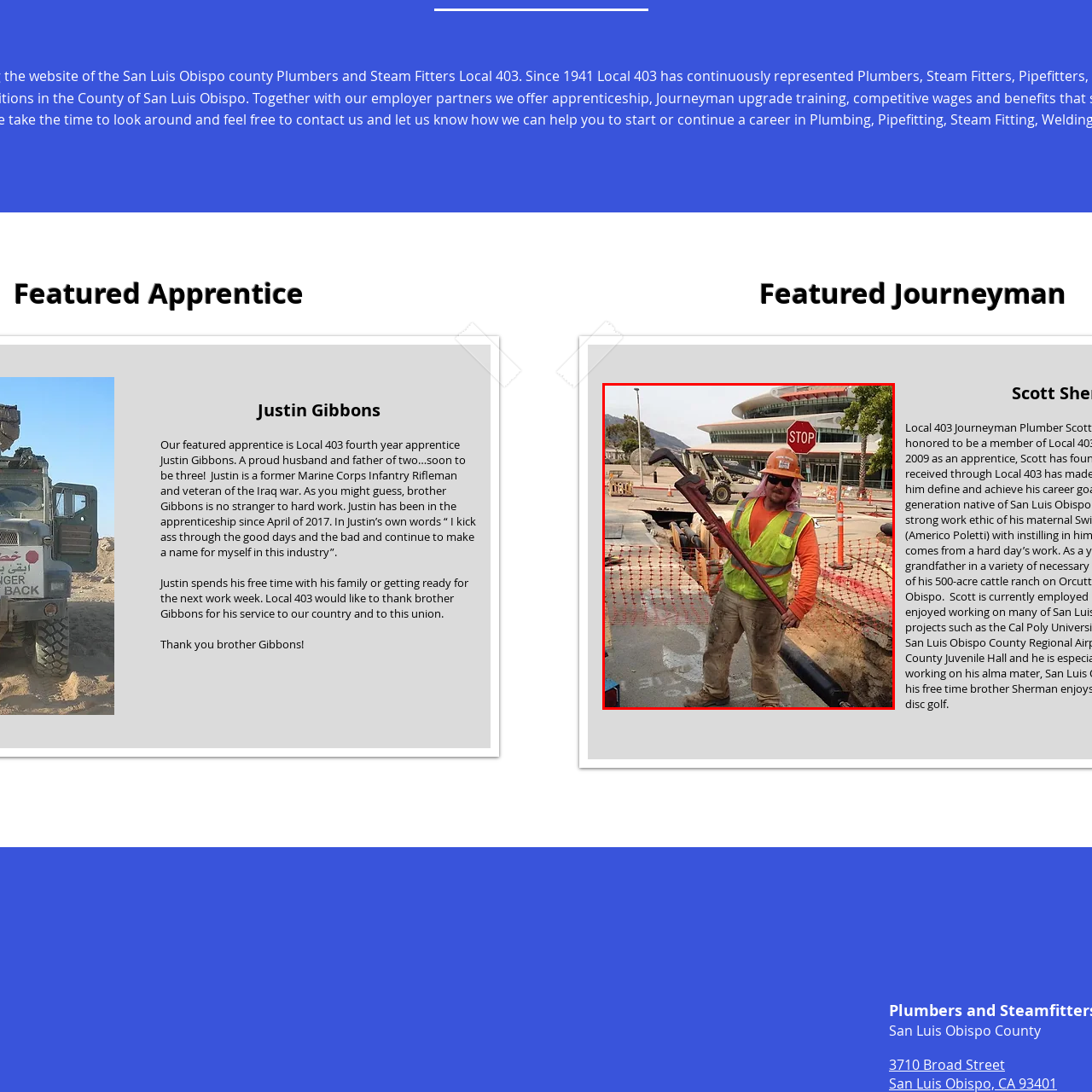Examine the red-bounded region in the image and describe it in detail.

The image features a construction worker standing in front of a worksite, confidently posing with a large pipe wrench. He is dressed in a bright orange long-sleeve shirt, a protective vest, and a hard hat adorned with a safety symbol. Behind him, a "STOP" sign can be seen alongside equipment and barriers typical of a construction zone, emphasizing the active work environment. The worker's stance and expression convey a sense of pride and dedication to his job, showcasing the hard work and commitment that is characteristic of union apprentices like him. This image highlights the essential role of skilled trades in infrastructure development and community safety.